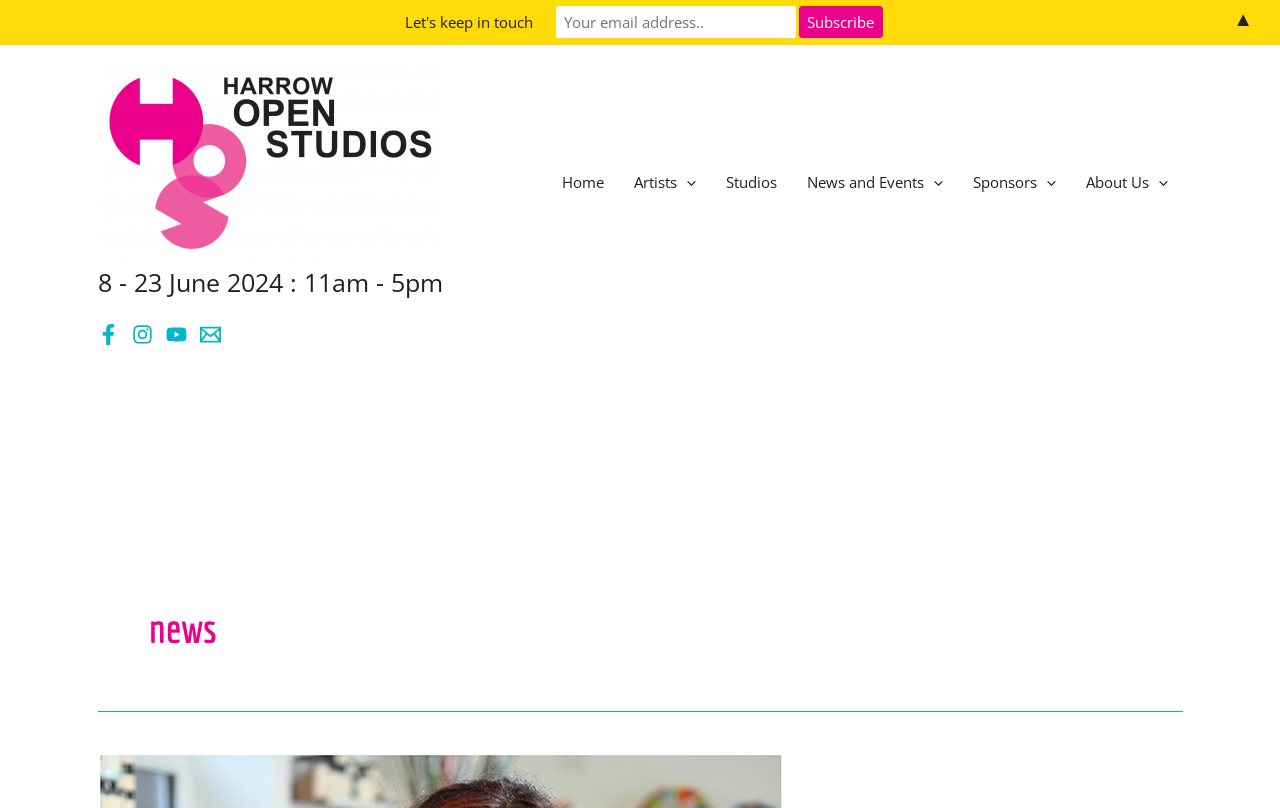Determine the coordinates of the bounding box for the clickable area needed to execute this instruction: "Open the Artists menu".

[0.483, 0.206, 0.555, 0.244]